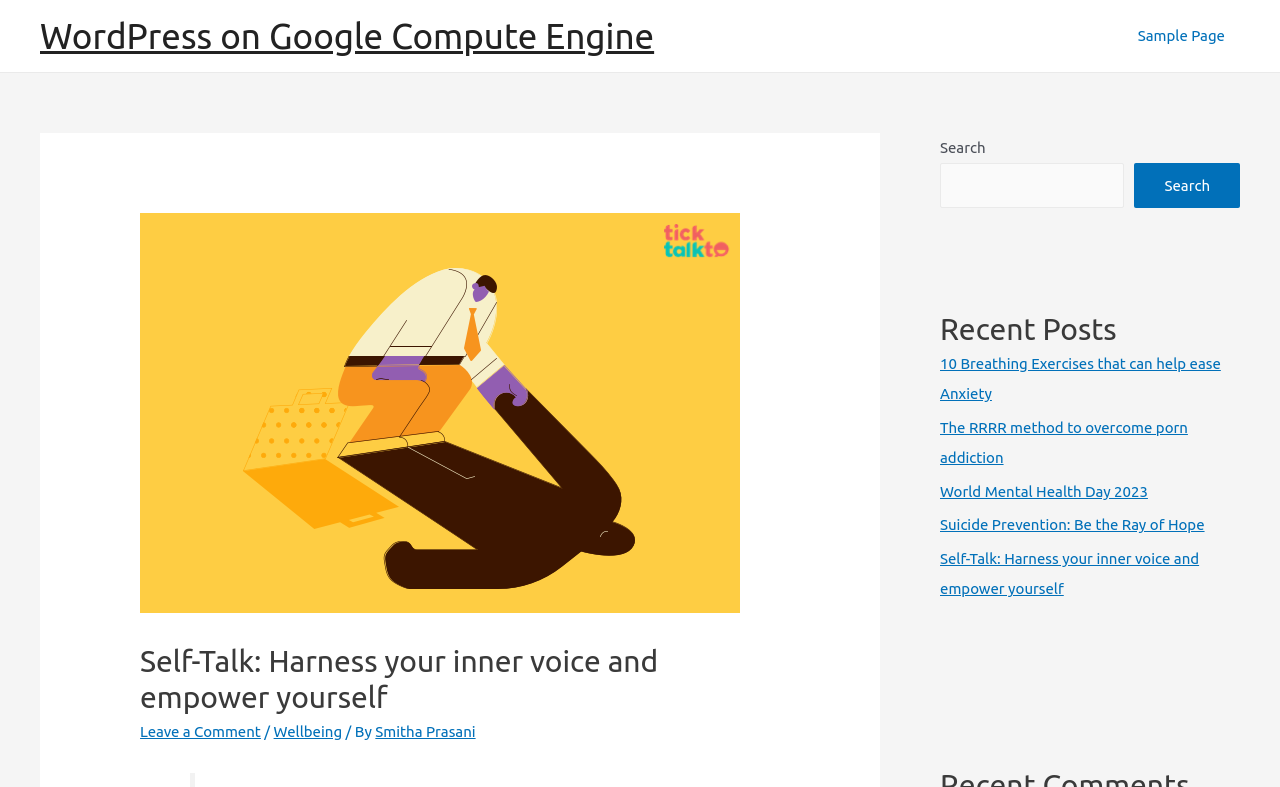Please provide the bounding box coordinates in the format (top-left x, top-left y, bottom-right x, bottom-right y). Remember, all values are floating point numbers between 0 and 1. What is the bounding box coordinate of the region described as: WordPress on Google Compute Engine

[0.031, 0.02, 0.511, 0.071]